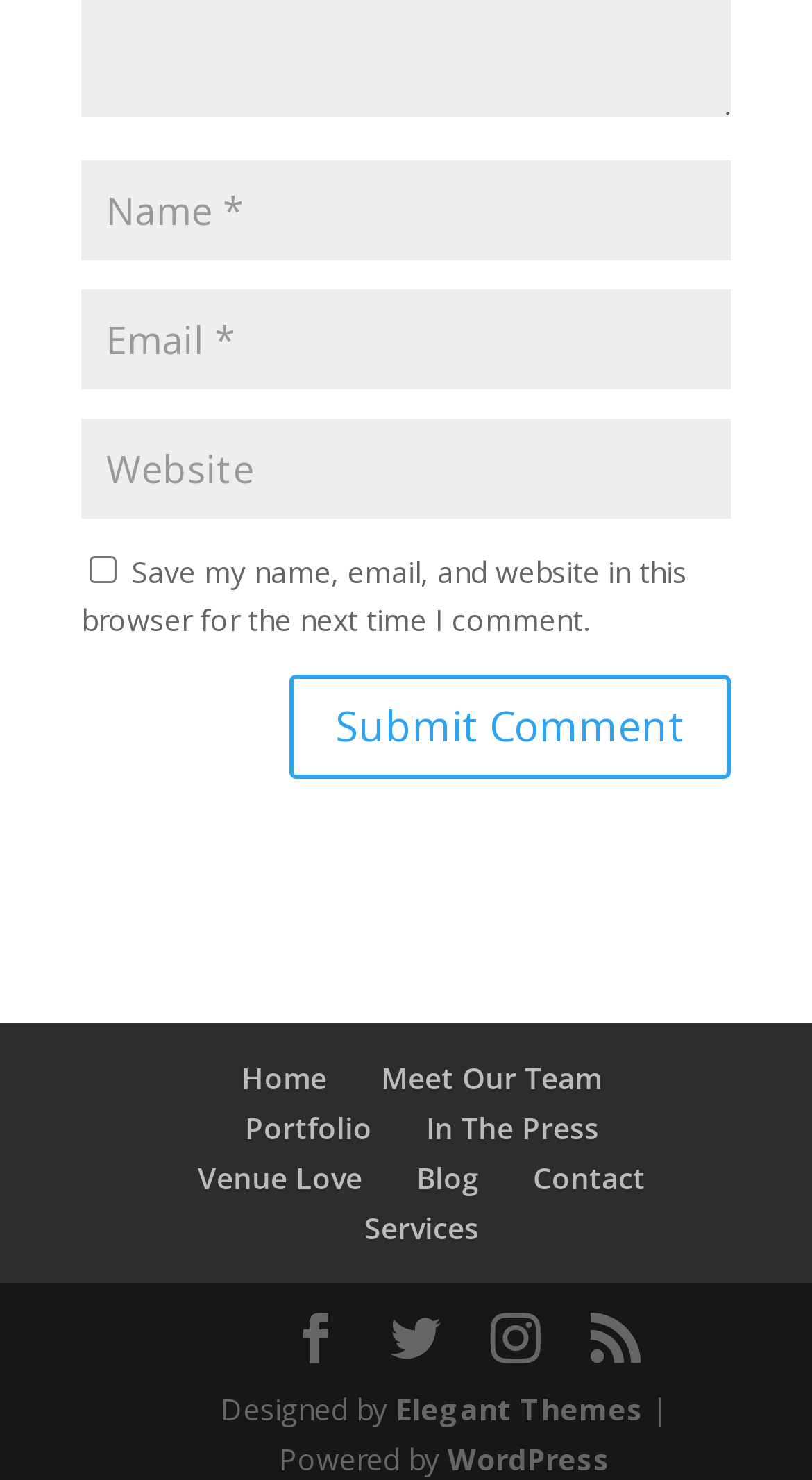Give a concise answer using one word or a phrase to the following question:
What is the text of the last link in the footer?

WordPress